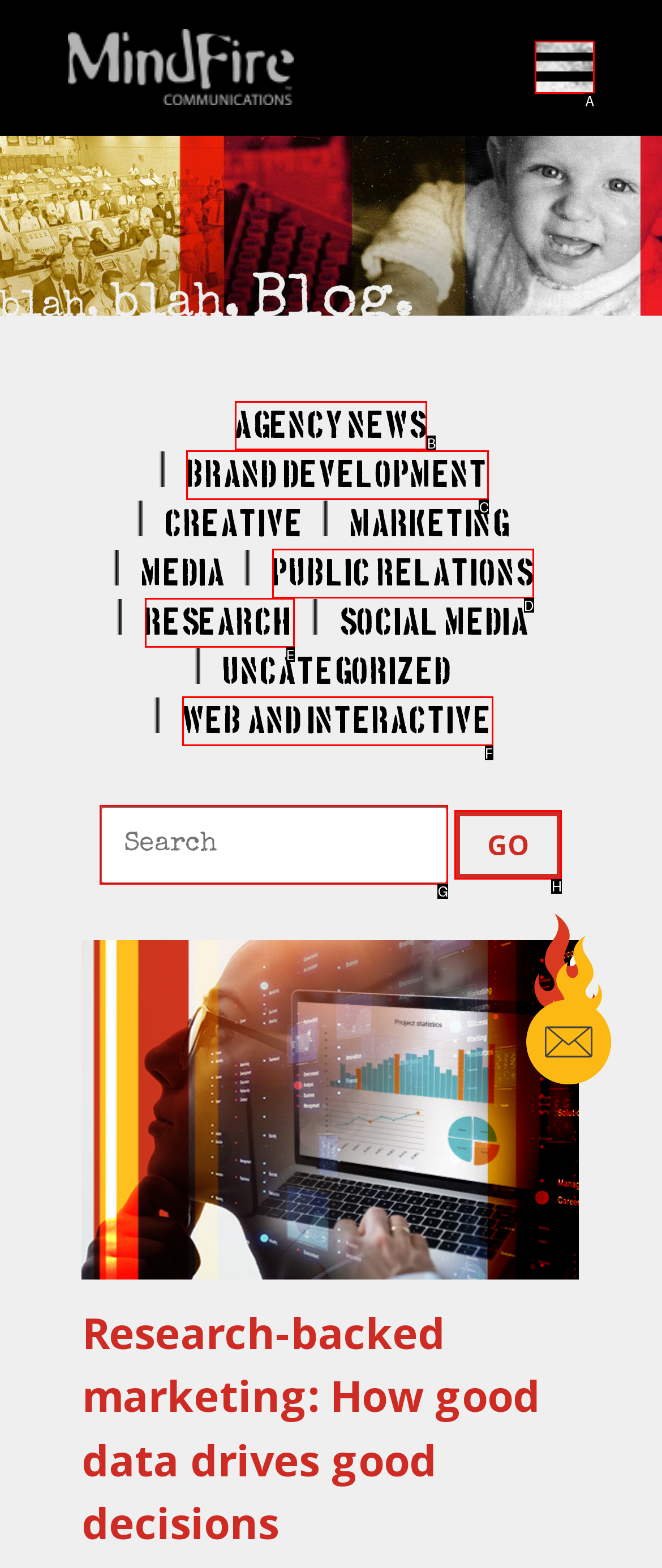Tell me which letter I should select to achieve the following goal: Go to Agency News page
Answer with the corresponding letter from the provided options directly.

B